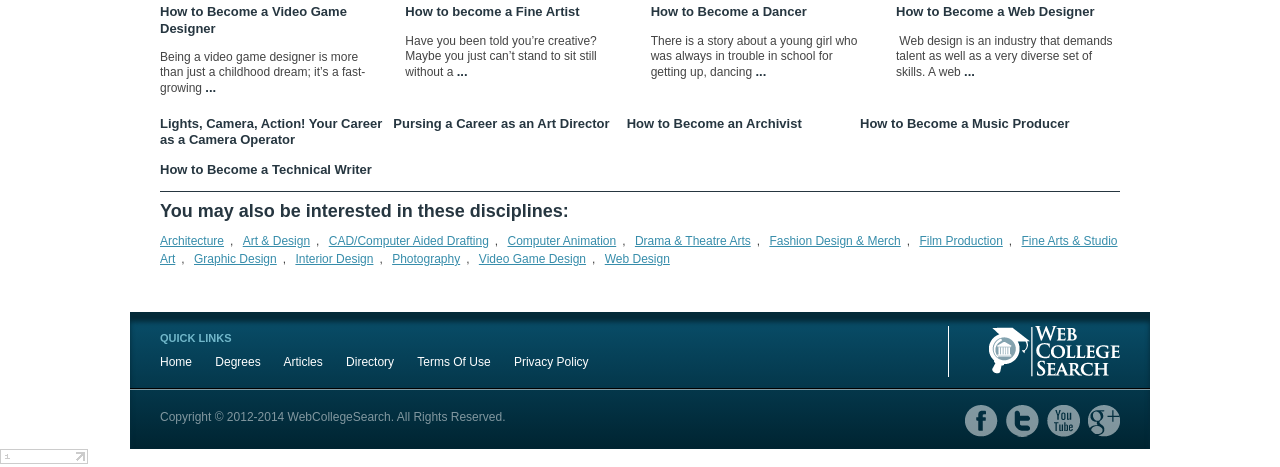How many disciplines are listed under 'You may also be interested in these disciplines:'?
Identify the answer in the screenshot and reply with a single word or phrase.

13